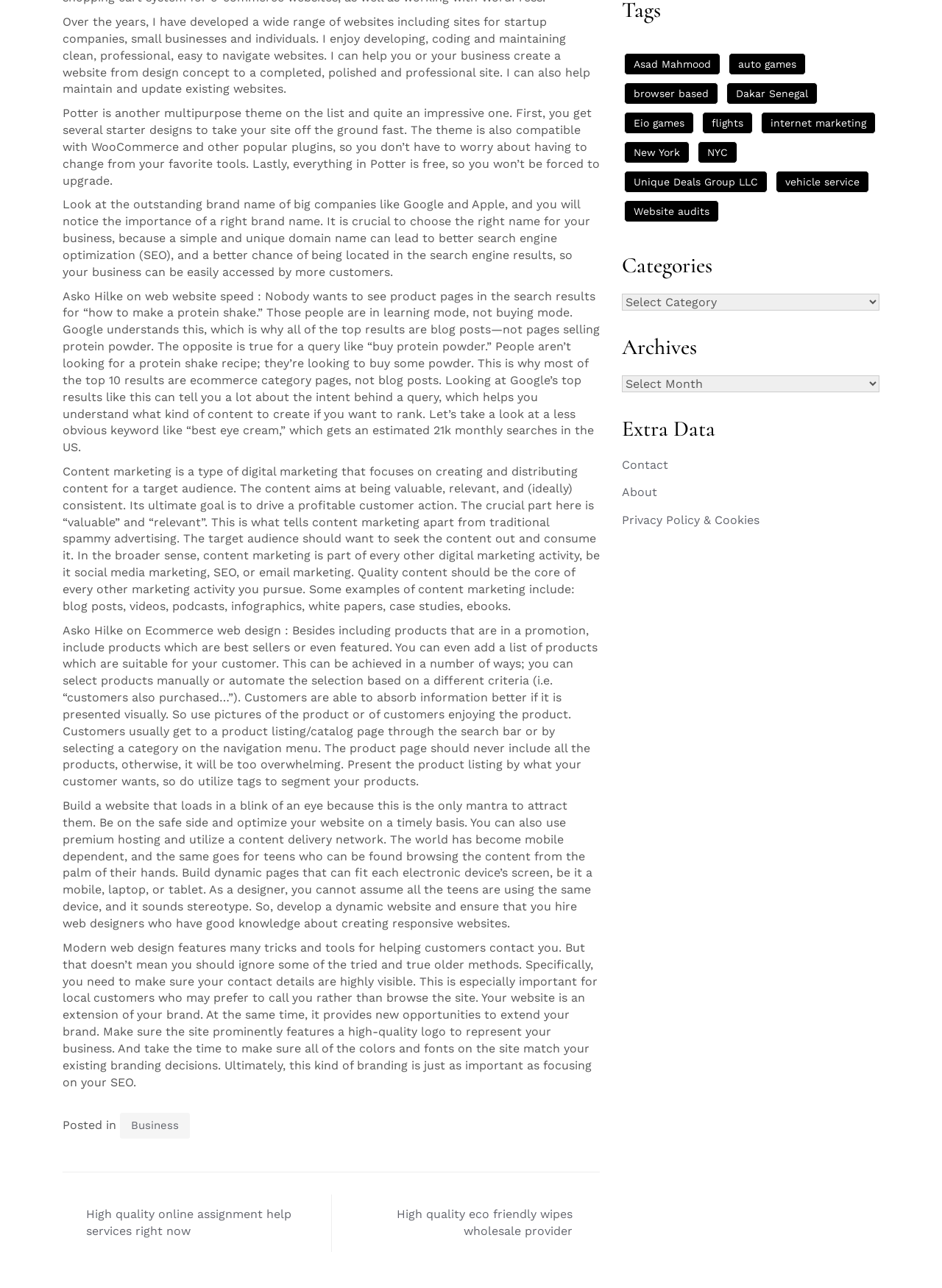Given the following UI element description: "internet marketing", find the bounding box coordinates in the webpage screenshot.

[0.808, 0.087, 0.93, 0.104]